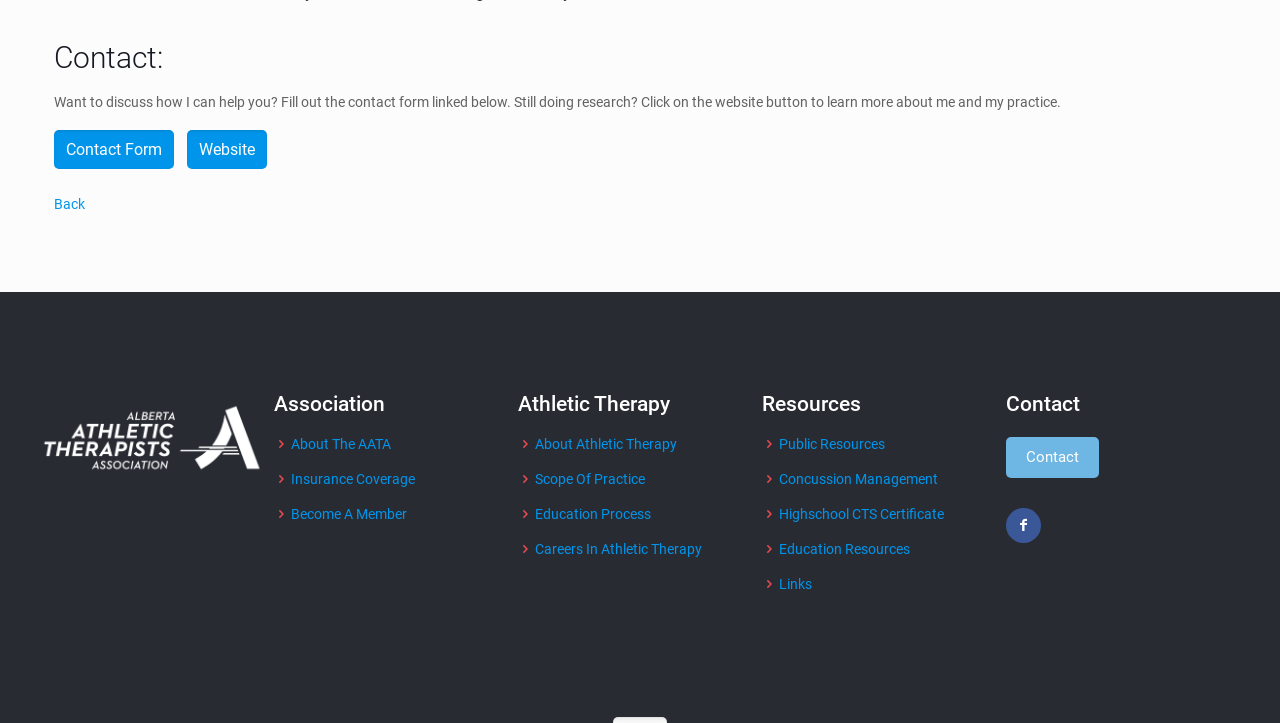What is the main topic of this webpage?
Respond to the question with a well-detailed and thorough answer.

The webpage has multiple sections, including 'Association', 'Athletic Therapy', 'Resources', and 'Contact', which suggests that the main topic is related to Athletic Therapy. The presence of links like 'About Athletic Therapy', 'Scope Of Practice', and 'Education Process' further supports this conclusion.